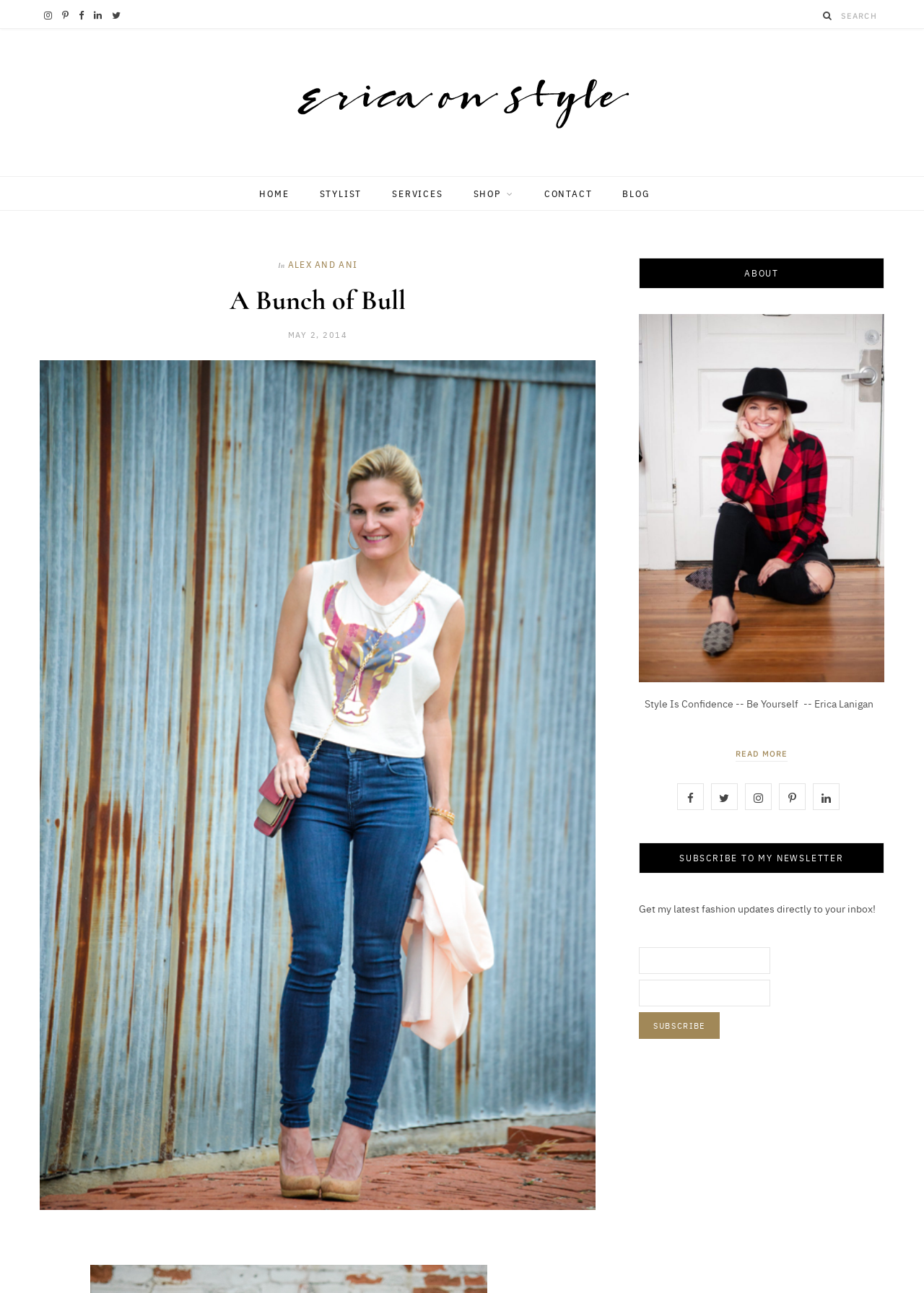What is the purpose of the textbox at the bottom of the page?
Carefully analyze the image and provide a detailed answer to the question.

I determined the purpose of the textbox at the bottom of the page by looking at the surrounding text, which says 'SUBSCRIBE TO MY NEWSLETTER' and 'Get my latest fashion updates directly to your inbox!'. This suggests that the textbox is for subscribing to the newsletter.